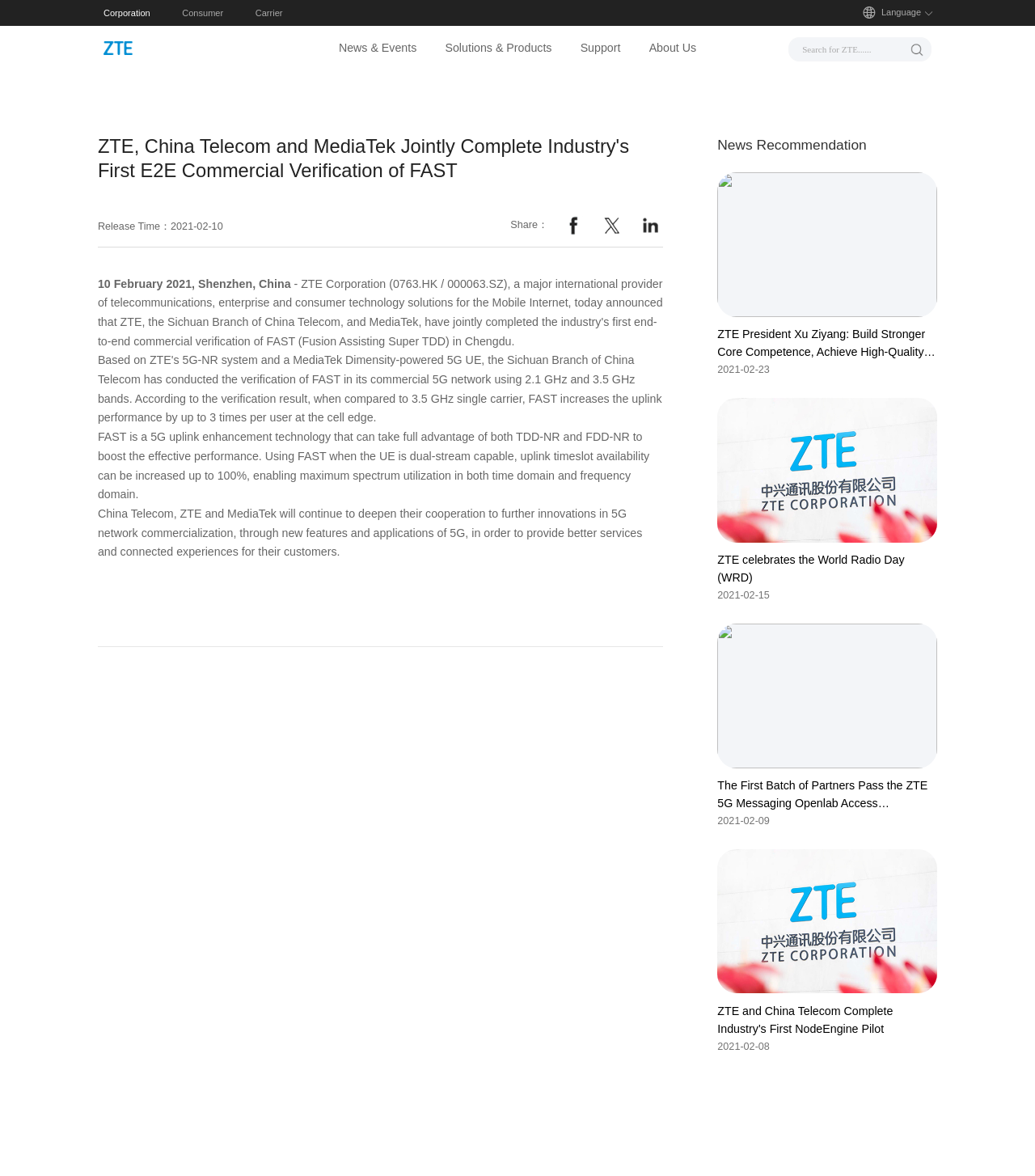Identify the bounding box coordinates of the part that should be clicked to carry out this instruction: "Read ZTE President Xu Ziyang news".

[0.693, 0.147, 0.906, 0.322]